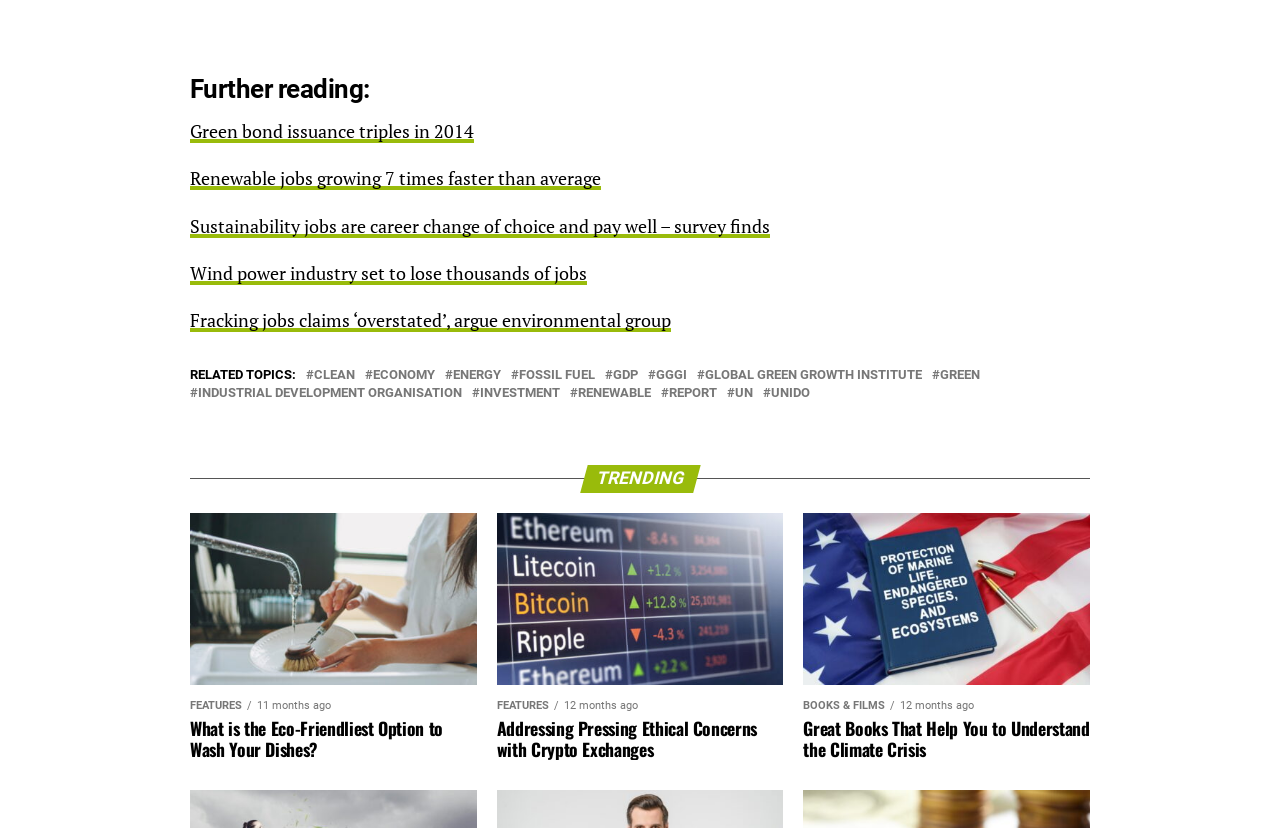Determine the bounding box of the UI element mentioned here: "Global Green Growth Institute". The coordinates must be in the format [left, top, right, bottom] with values ranging from 0 to 1.

[0.551, 0.446, 0.72, 0.462]